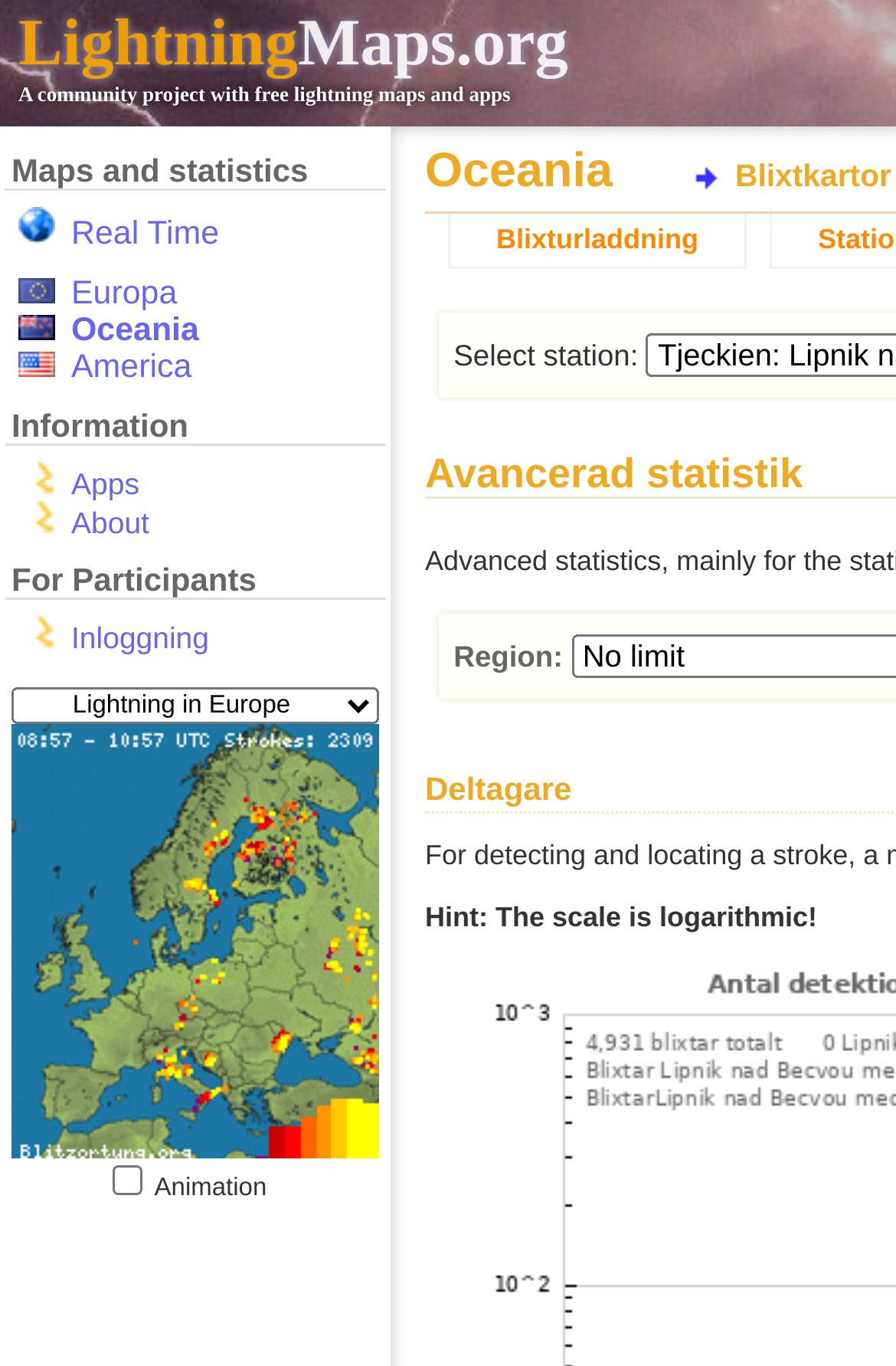Show the bounding box coordinates for the element that needs to be clicked to execute the following instruction: "Check Animation". Provide the coordinates in the form of four float numbers between 0 and 1, i.e., [left, top, right, bottom].

[0.125, 0.853, 0.158, 0.875]